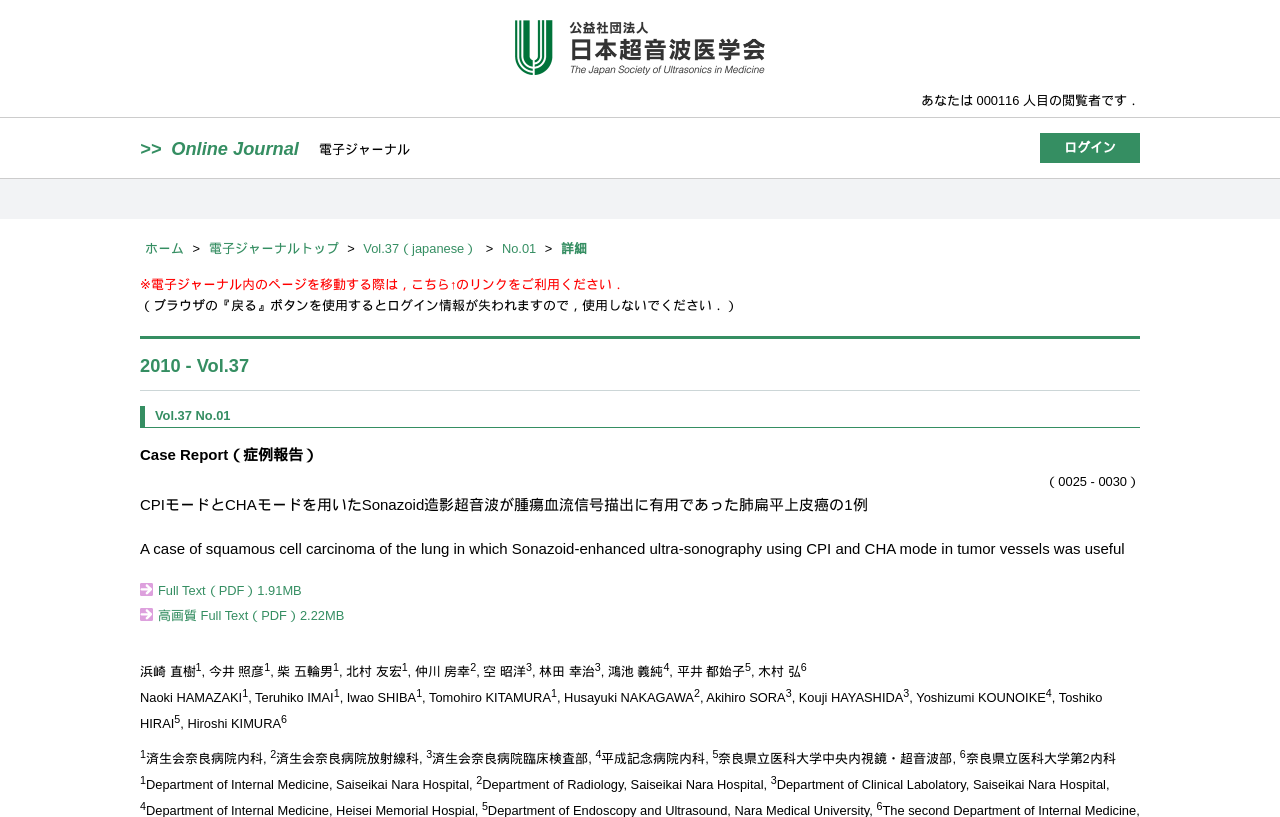Locate the bounding box coordinates of the segment that needs to be clicked to meet this instruction: "Read 'Online Journal'".

[0.134, 0.171, 0.233, 0.195]